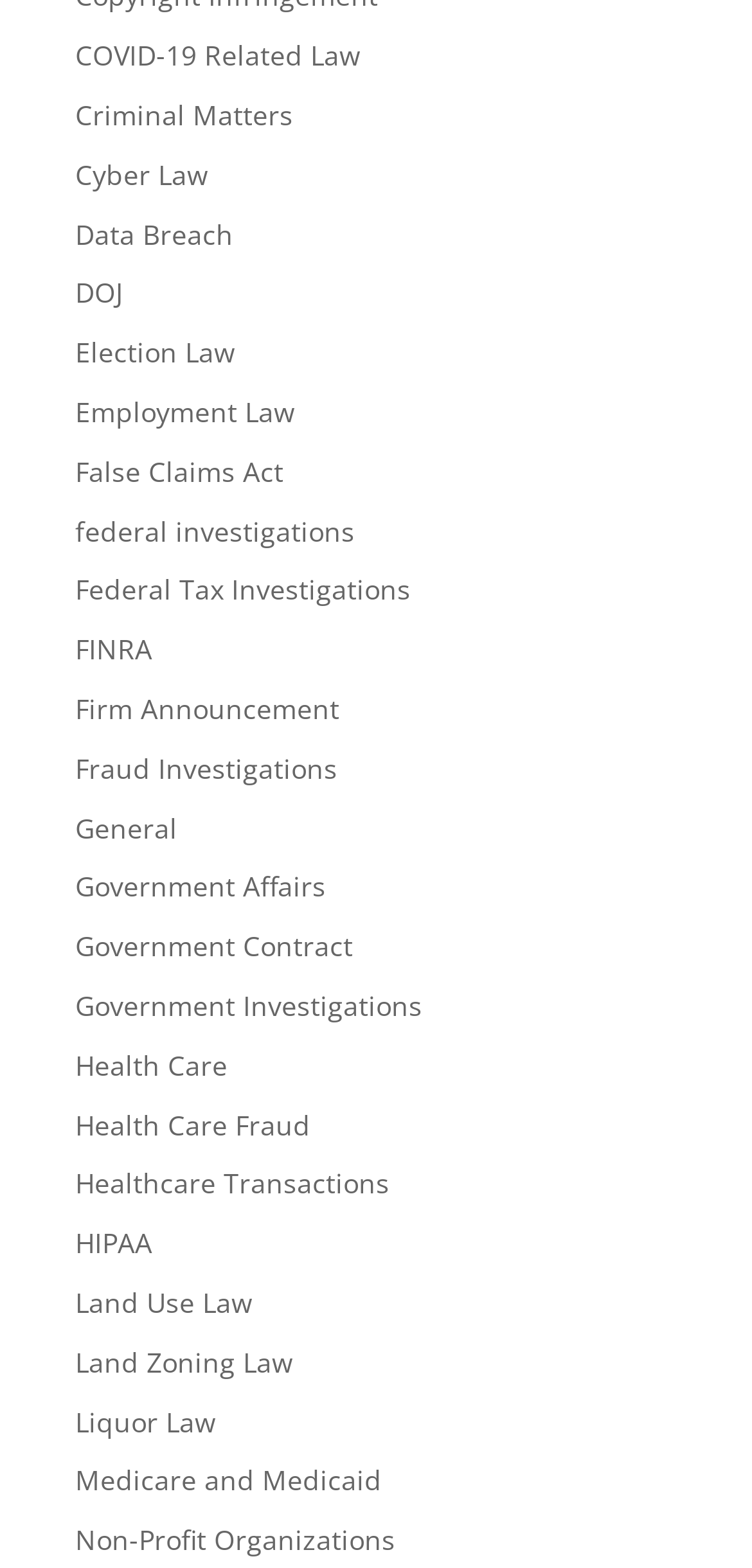Pinpoint the bounding box coordinates of the area that should be clicked to complete the following instruction: "Learn about Health Care Fraud". The coordinates must be given as four float numbers between 0 and 1, i.e., [left, top, right, bottom].

[0.1, 0.705, 0.413, 0.729]